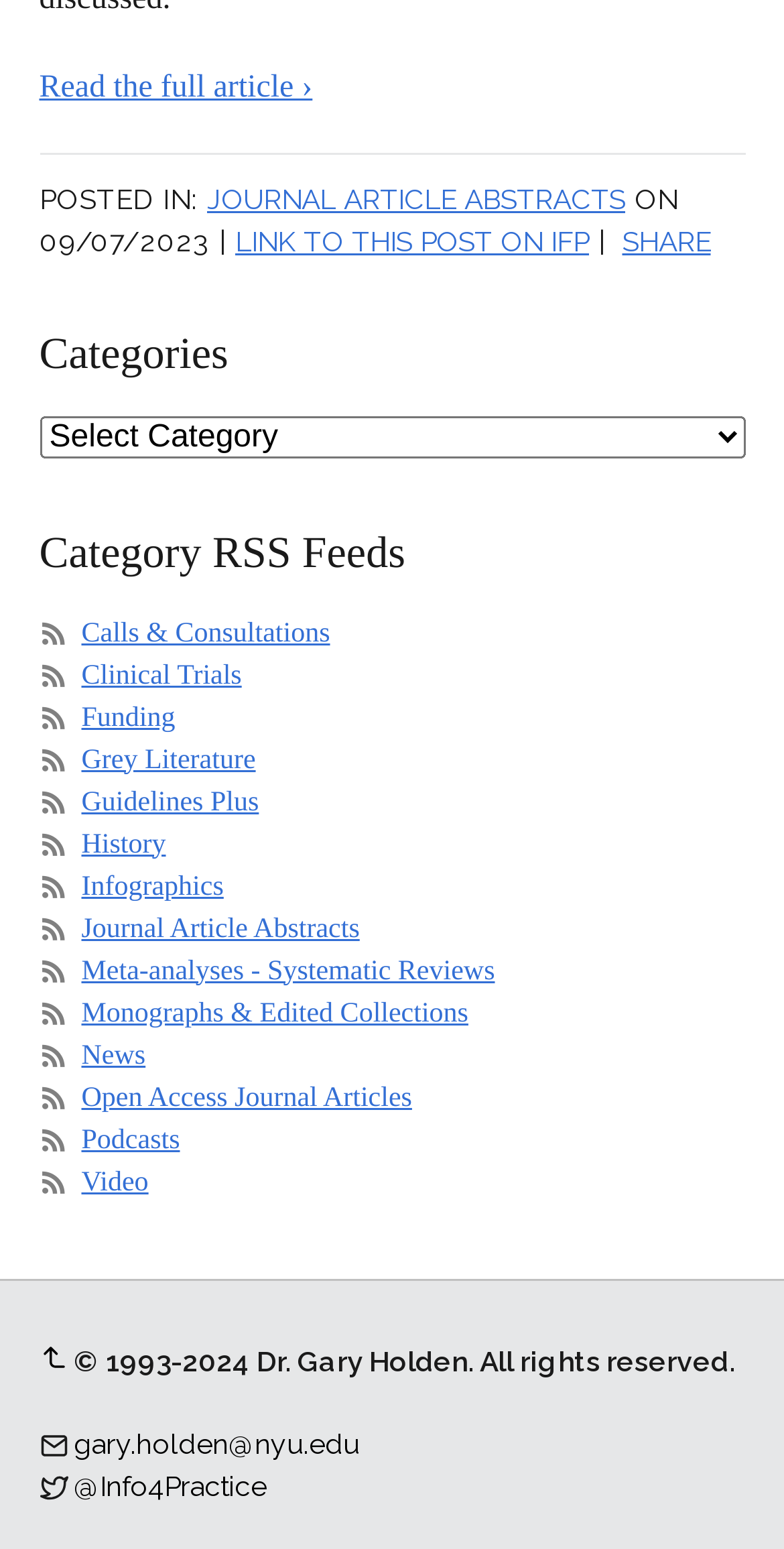What is the category of the post?
Using the image as a reference, answer the question in detail.

The category of the post can be determined by looking at the footer section of the webpage, where it says 'POSTED IN:' followed by a link 'Journal Article Abstracts'.